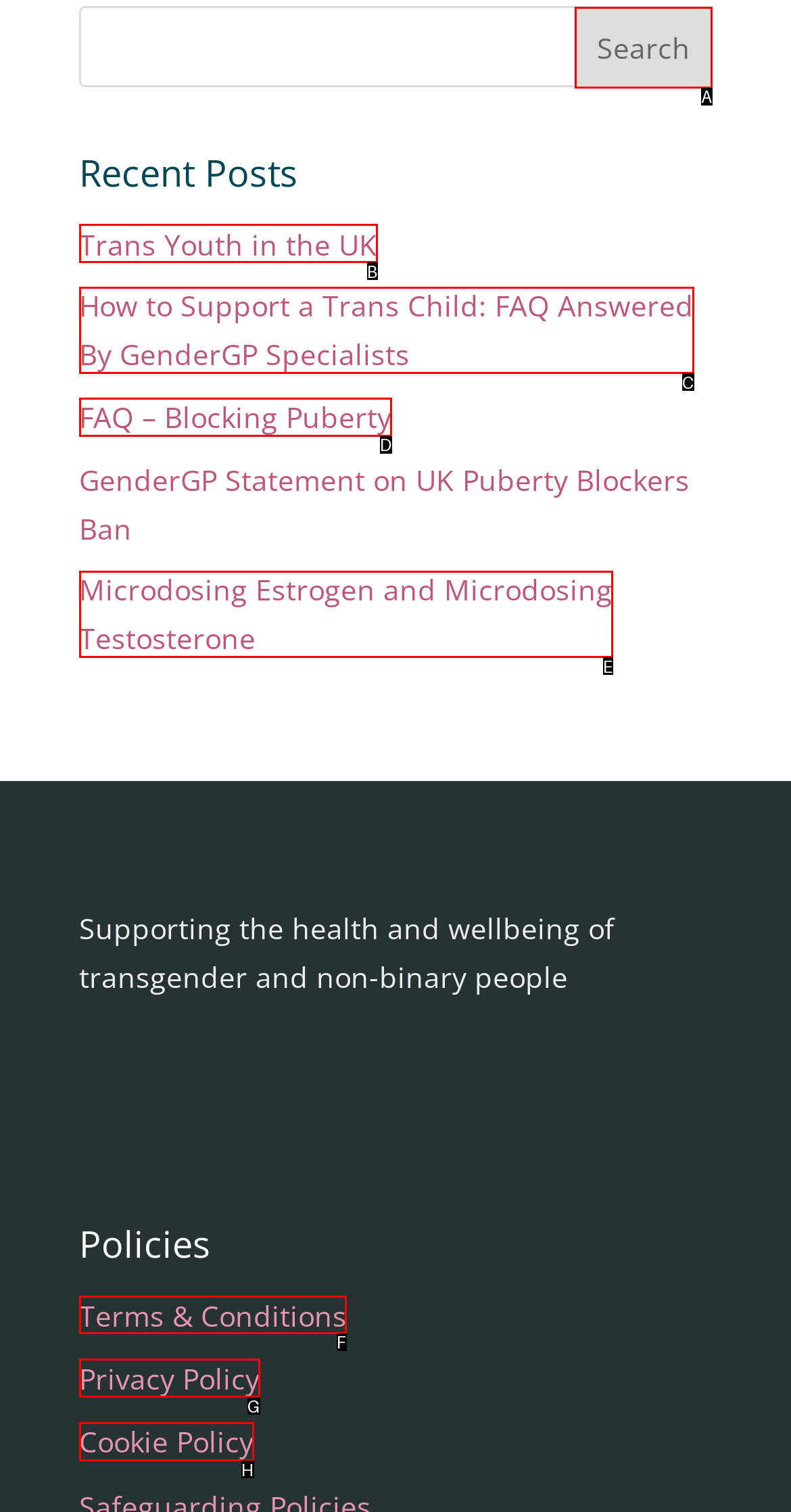What option should I click on to execute the task: Click on the 'Basic Materials' link? Give the letter from the available choices.

None